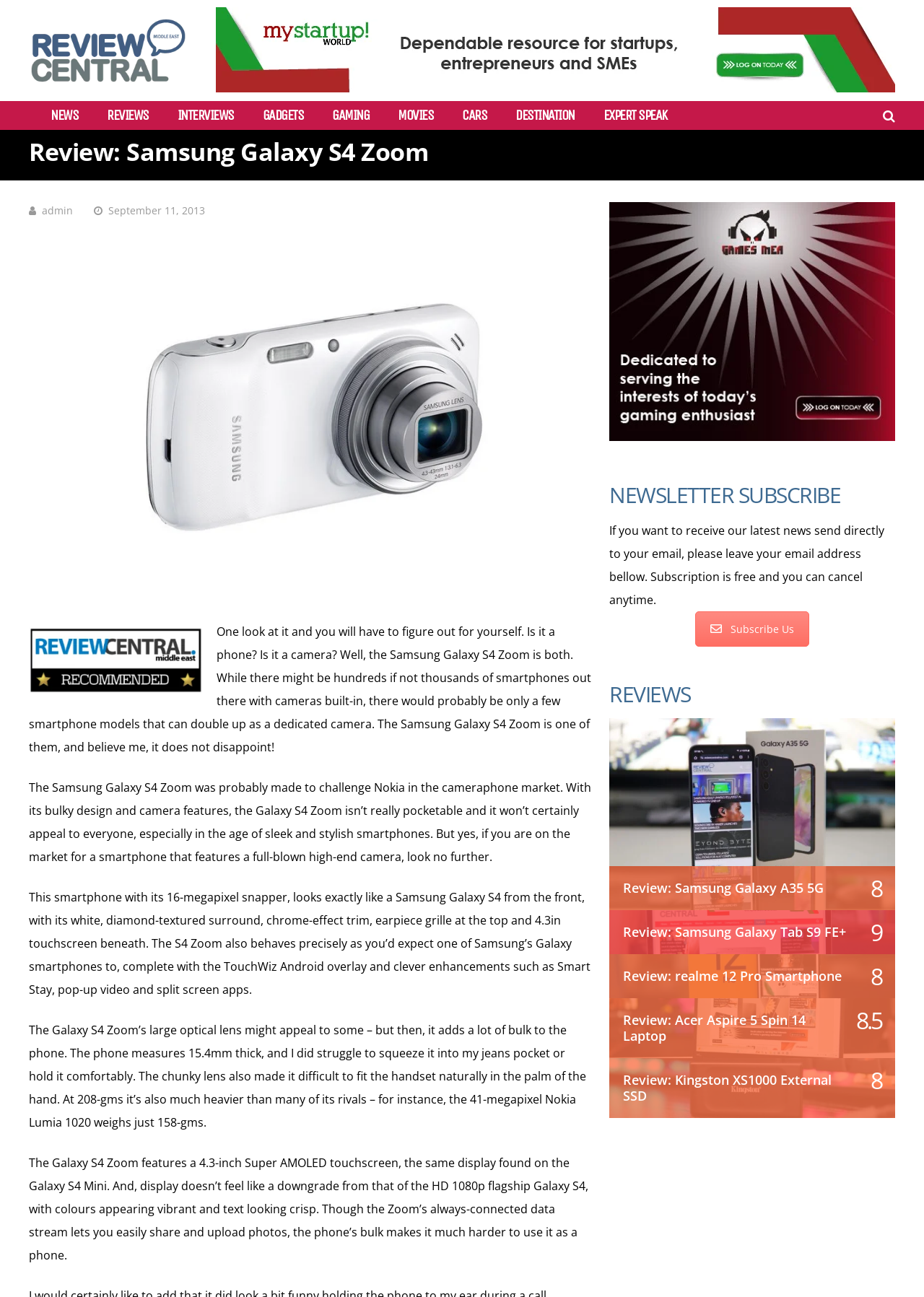Generate a thorough description of the webpage.

This webpage is a review of the Samsung Galaxy S4 Zoom, a smartphone that doubles as a dedicated camera. At the top of the page, there is a logo and a link to "Review Central Middle East" on the left, and a horizontal navigation menu with links to "NEWS", "REVIEWS", "INTERVIEWS", "GADGETS", "GAMING", "MOVIES", "CARS", "DESTINATION", and "EXPERT SPEAK" on the right.

Below the navigation menu, there is a heading that reads "Review: Samsung Galaxy S4 Zoom" followed by a brief introduction to the device. The introduction is accompanied by an image with a "Recommended" badge on it.

The review itself is divided into several paragraphs, each describing a different aspect of the Samsung Galaxy S4 Zoom. The text is accompanied by a few images, including one that shows the phone's design and camera features.

On the right side of the page, there is a section dedicated to newsletter subscription, where users can enter their email address to receive the latest news. Below this section, there are links to other reviews, including reviews of the Samsung Galaxy A35 5G, Samsung Galaxy Tab S9 FE+, realme 12 Pro Smartphone, Acer Aspire 5 Spin 14 Laptop, and Kingston XS1000 External SSD. Each review has a rating displayed next to it, ranging from 8 to 8.5.